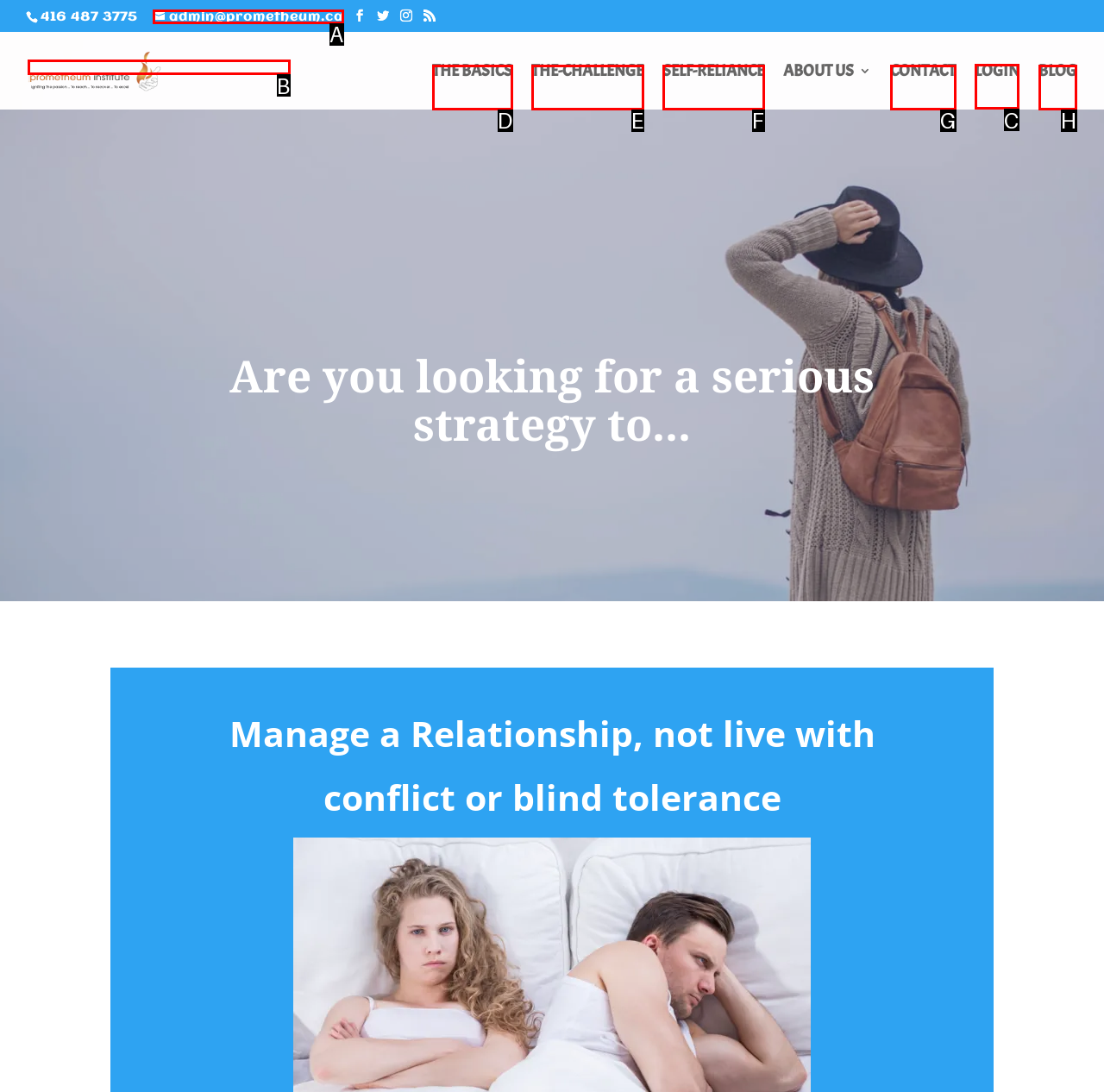Tell me which one HTML element I should click to complete the following task: login to the system
Answer with the option's letter from the given choices directly.

C